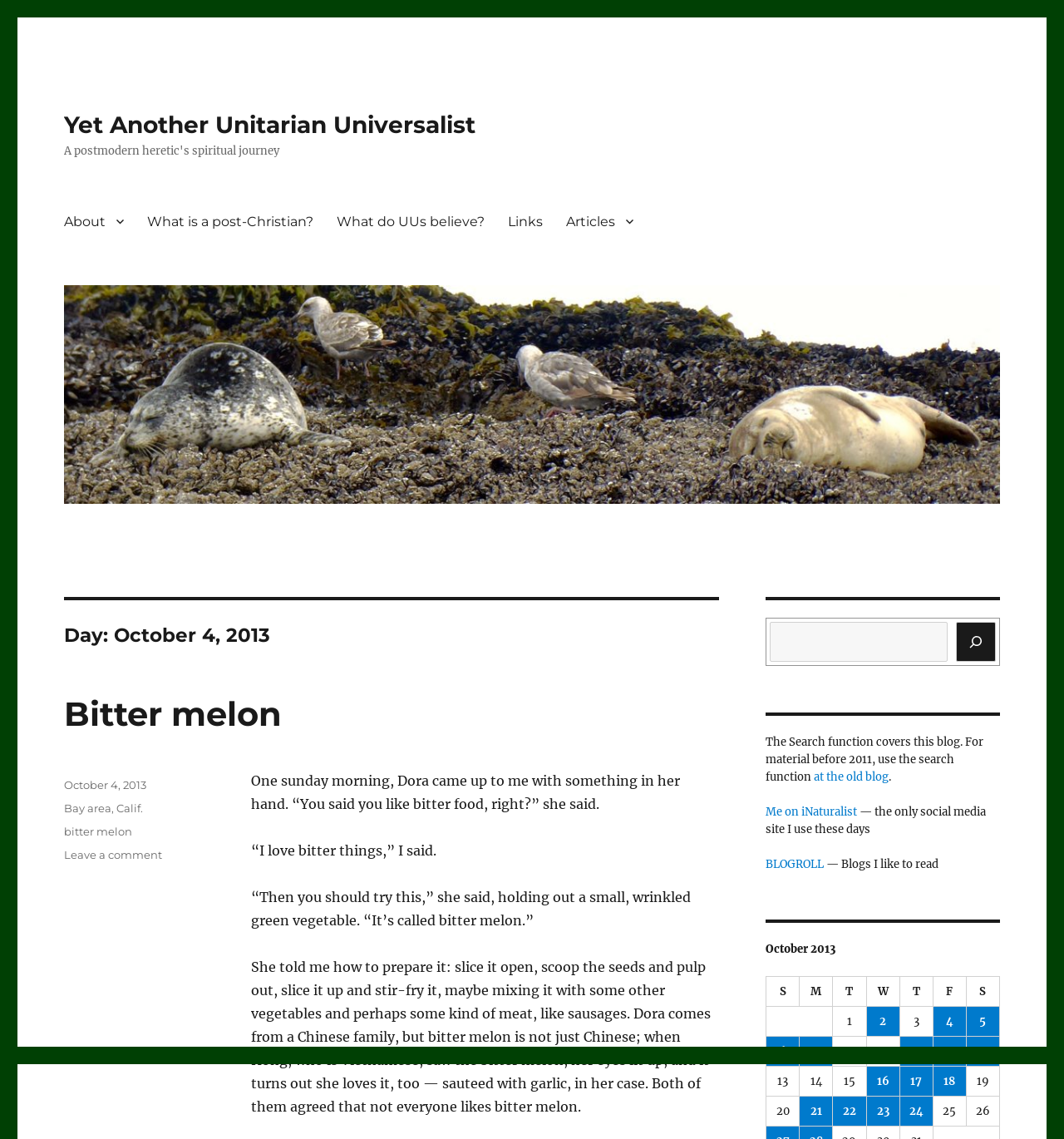What is the name of the blog?
Examine the image and provide an in-depth answer to the question.

The name of the blog can be found in the top-left corner of the webpage, where it is written as 'October 4, 2013 – Yet Another Unitarian Universalist'. This is also the title of the webpage.